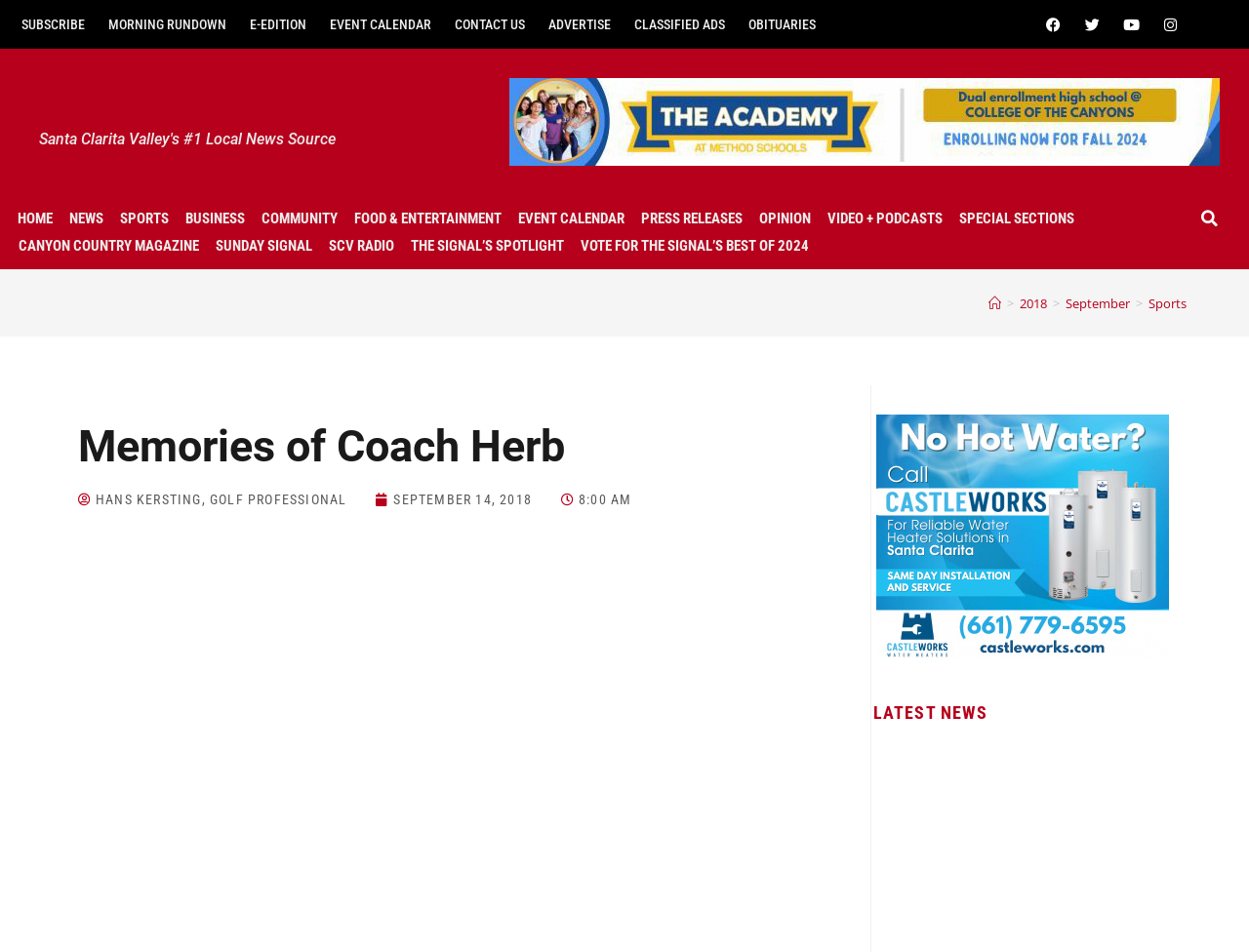Please identify the bounding box coordinates of the element that needs to be clicked to perform the following instruction: "Search for something".

[0.951, 0.215, 0.985, 0.244]